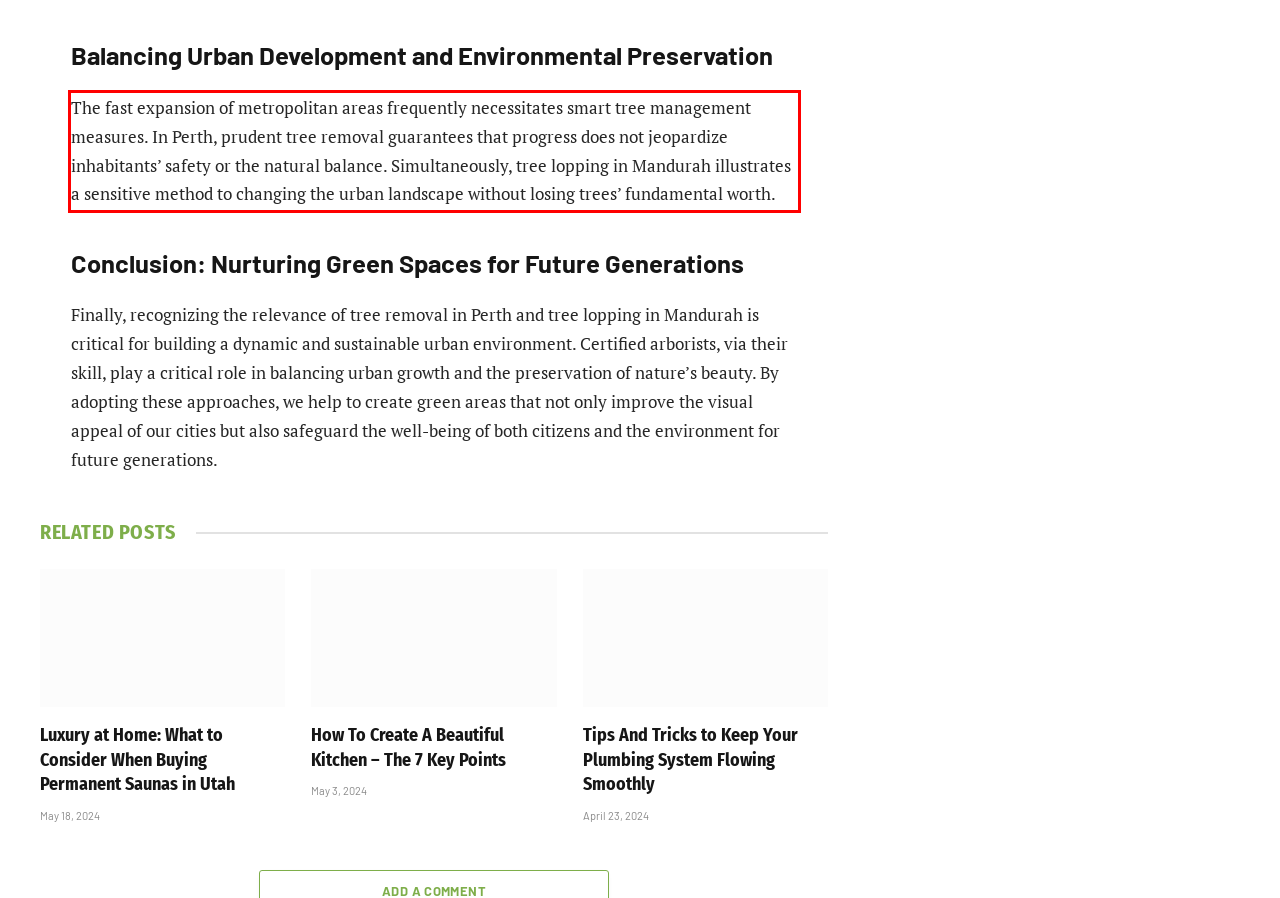Review the webpage screenshot provided, and perform OCR to extract the text from the red bounding box.

The fast expansion of metropolitan areas frequently necessitates smart tree management measures. In Perth, prudent tree removal guarantees that progress does not jeopardize inhabitants’ safety or the natural balance. Simultaneously, tree lopping in Mandurah illustrates a sensitive method to changing the urban landscape without losing trees’ fundamental worth.